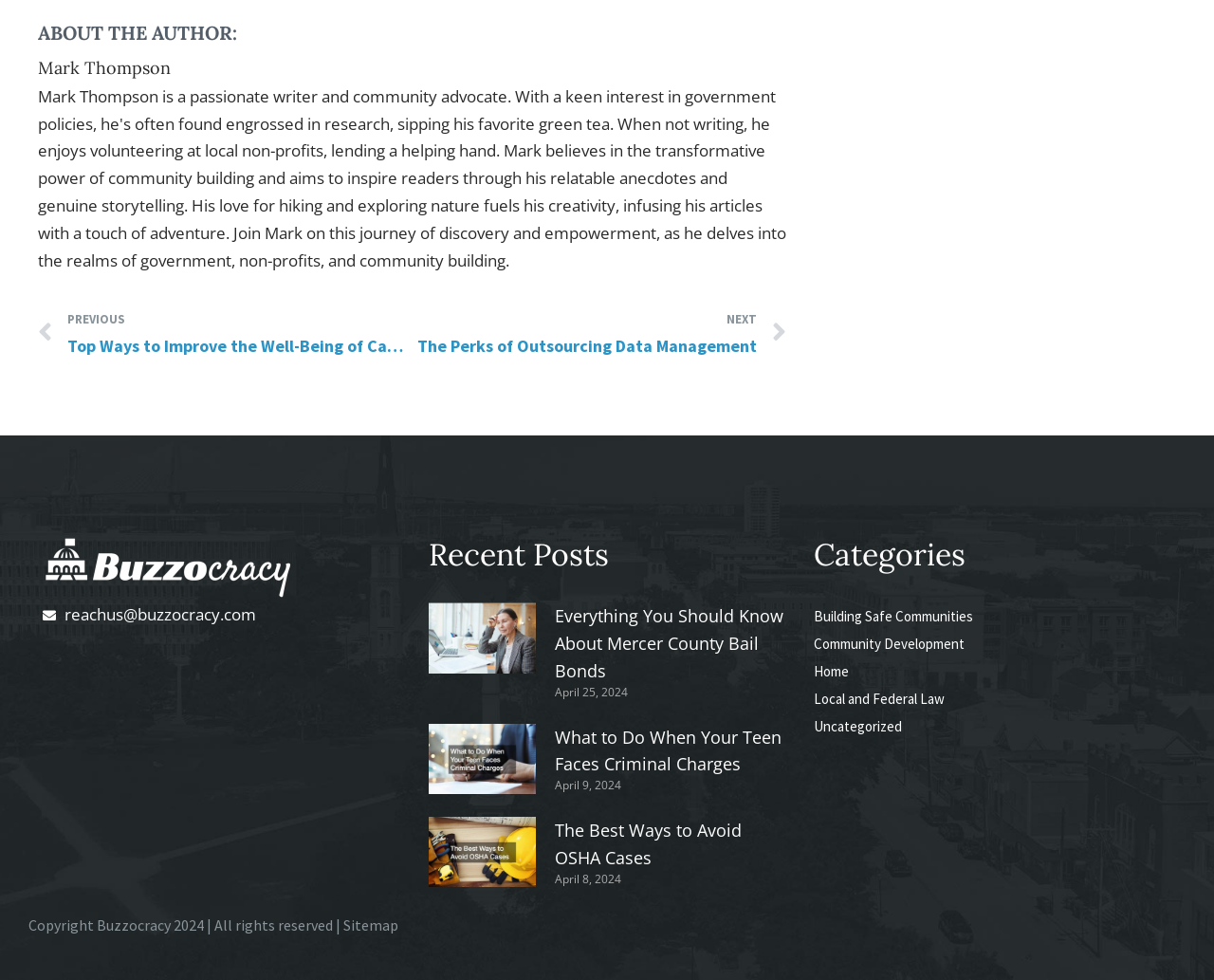Identify the bounding box coordinates for the region of the element that should be clicked to carry out the instruction: "visit the homepage". The bounding box coordinates should be four float numbers between 0 and 1, i.e., [left, top, right, bottom].

[0.671, 0.676, 0.699, 0.694]